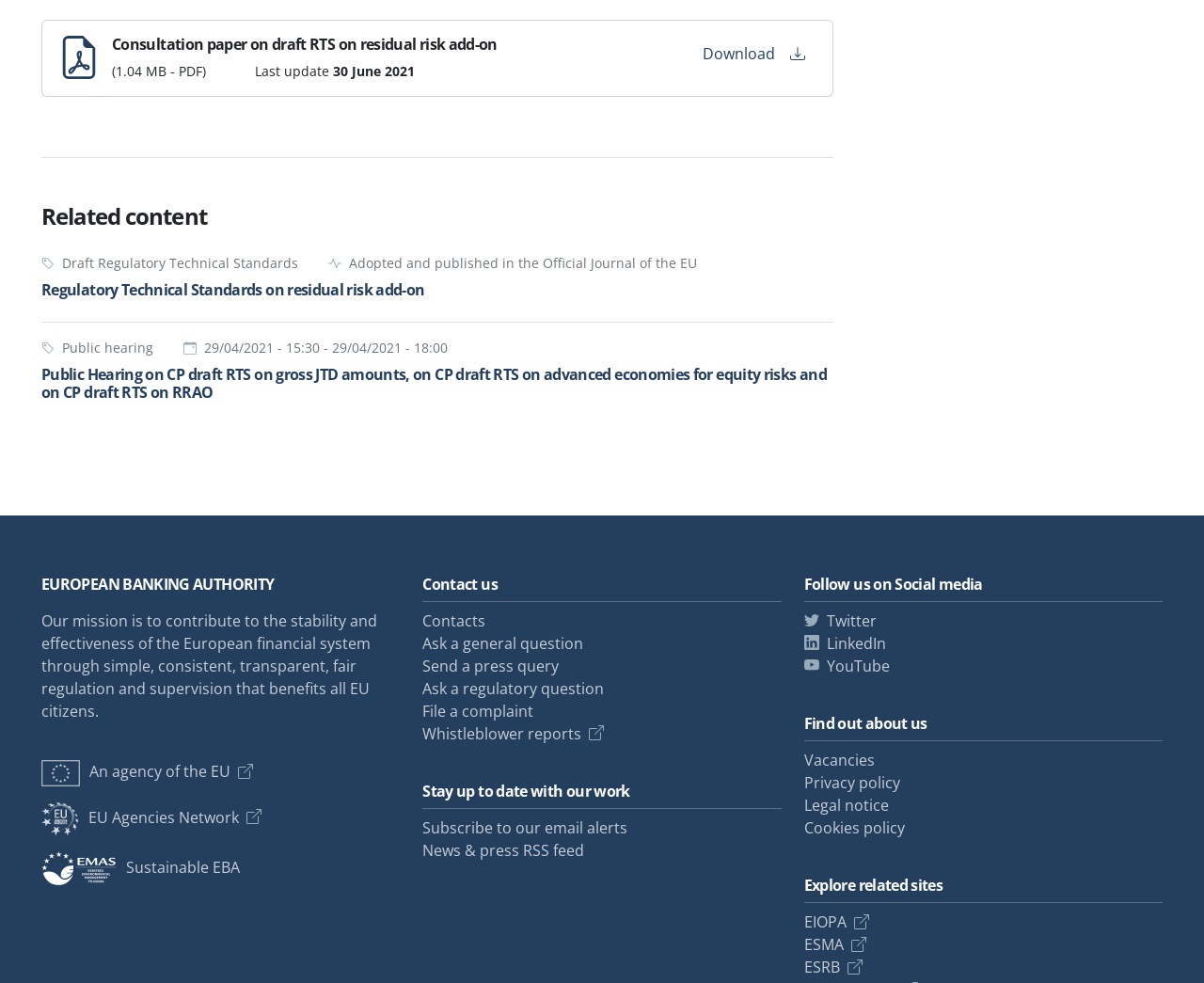Using the information in the image, give a detailed answer to the following question: What is the file size of the consultation paper?

I found the file size of the consultation paper by looking at the StaticText element with the text '(1.04 MB - PDF)' next to the 'Download' link.